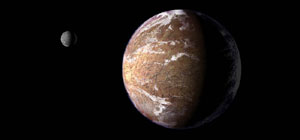Detail the scene shown in the image extensively.

The image depicts a striking visualization of the fictional planet Darwin 4, accompanied by its moon, within the depths of outer space. This artwork is a product of advanced computer animation, inspired by the imaginative designs found in author Wayne Barlowe's book, "Expedition." Darwin 4 is portrayed with a rugged, geological surface featuring various shades of brown and white, suggesting a complex and diverse landscape. The planet's moon appears smaller and more muted in color, creating a beautiful contrast against the darker backdrop of space.

This image is featured in the documentary "ALIEN PLANET," which takes viewers on an exploratory journey to this fictional world, examining the potential for life forms based on cutting-edge scientific research from renowned institutions such as NASA and the European Space Agency. The program showcases the mission of unmanned probes sent to Darwin 4 to discover and study the life forms that may exist there, rooted in the latest advancements in astrobiology and evolutionary science. The visual representation serves to ignite the imagination about what could be waiting in the cosmos, emphasizing the thrill and intrigue of discovering life beyond Earth.